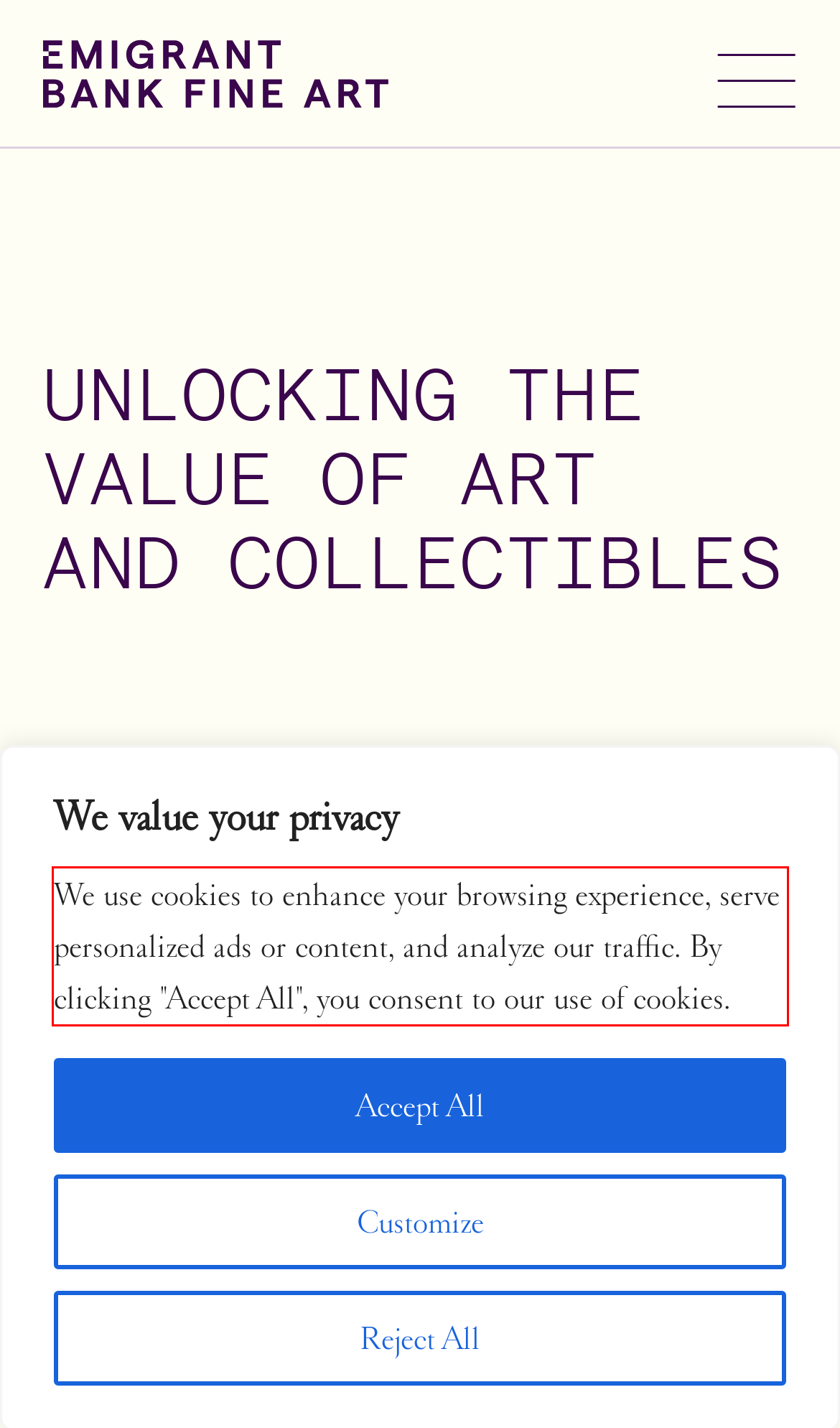Please take the screenshot of the webpage, find the red bounding box, and generate the text content that is within this red bounding box.

We use cookies to enhance your browsing experience, serve personalized ads or content, and analyze our traffic. By clicking "Accept All", you consent to our use of cookies.